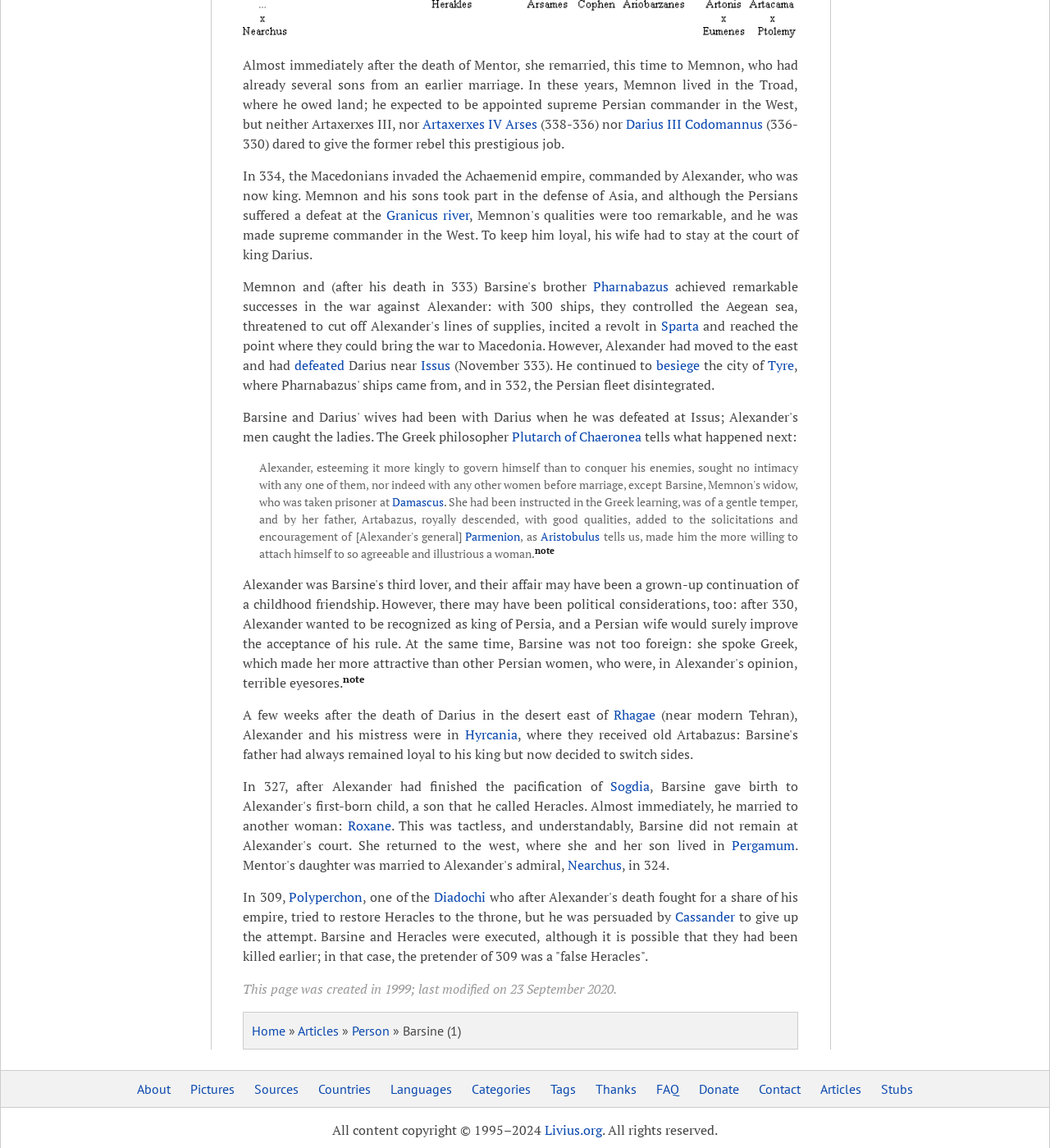Provide a short answer using a single word or phrase for the following question: 
What was the name of the river where the Persians suffered a defeat?

Granicus river